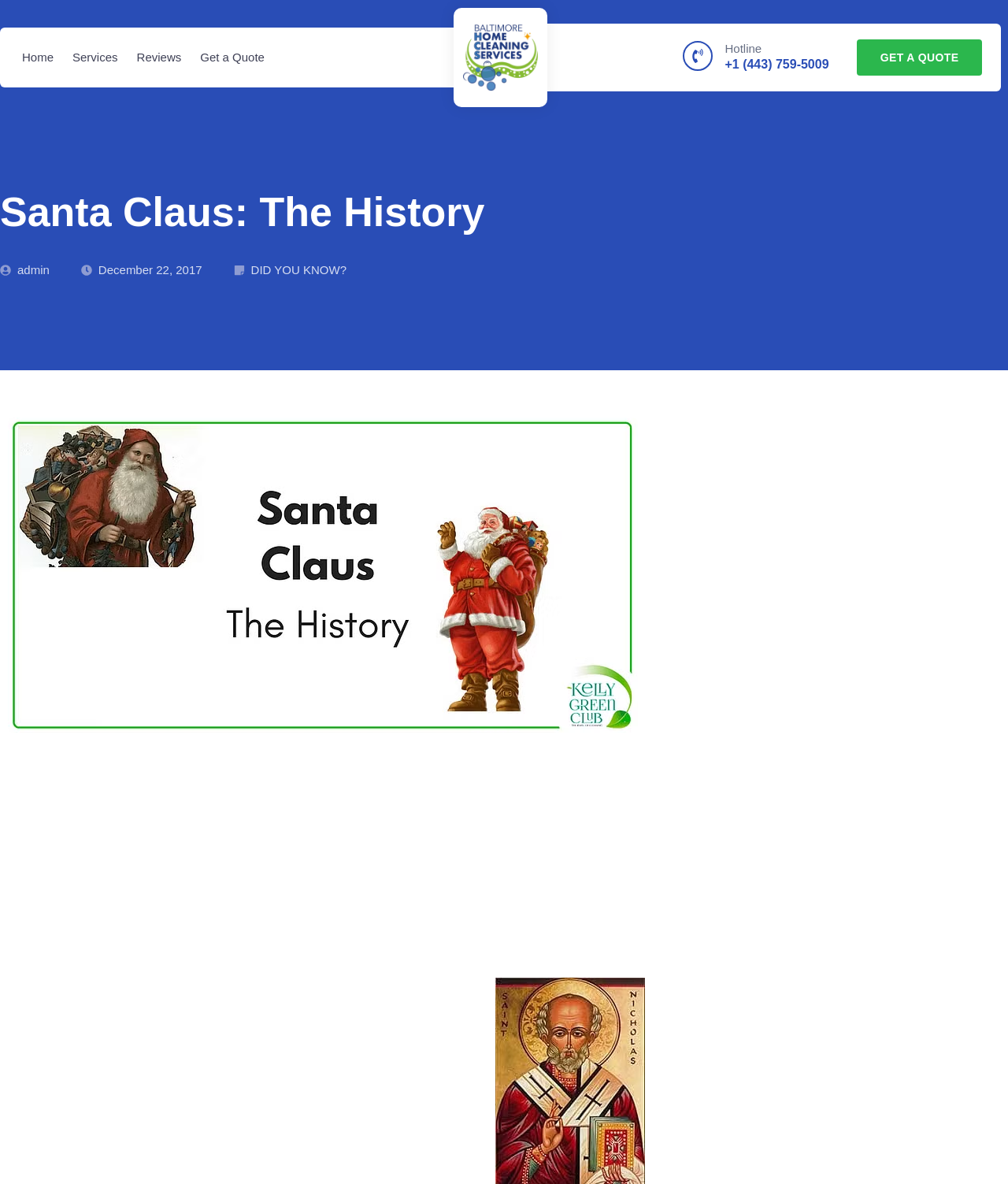What is the phone number of the hotline?
Please provide a full and detailed response to the question.

The phone number of the hotline can be found in the top-right corner of the webpage, next to the 'Hotline' link. The phone number is written in a static text element.